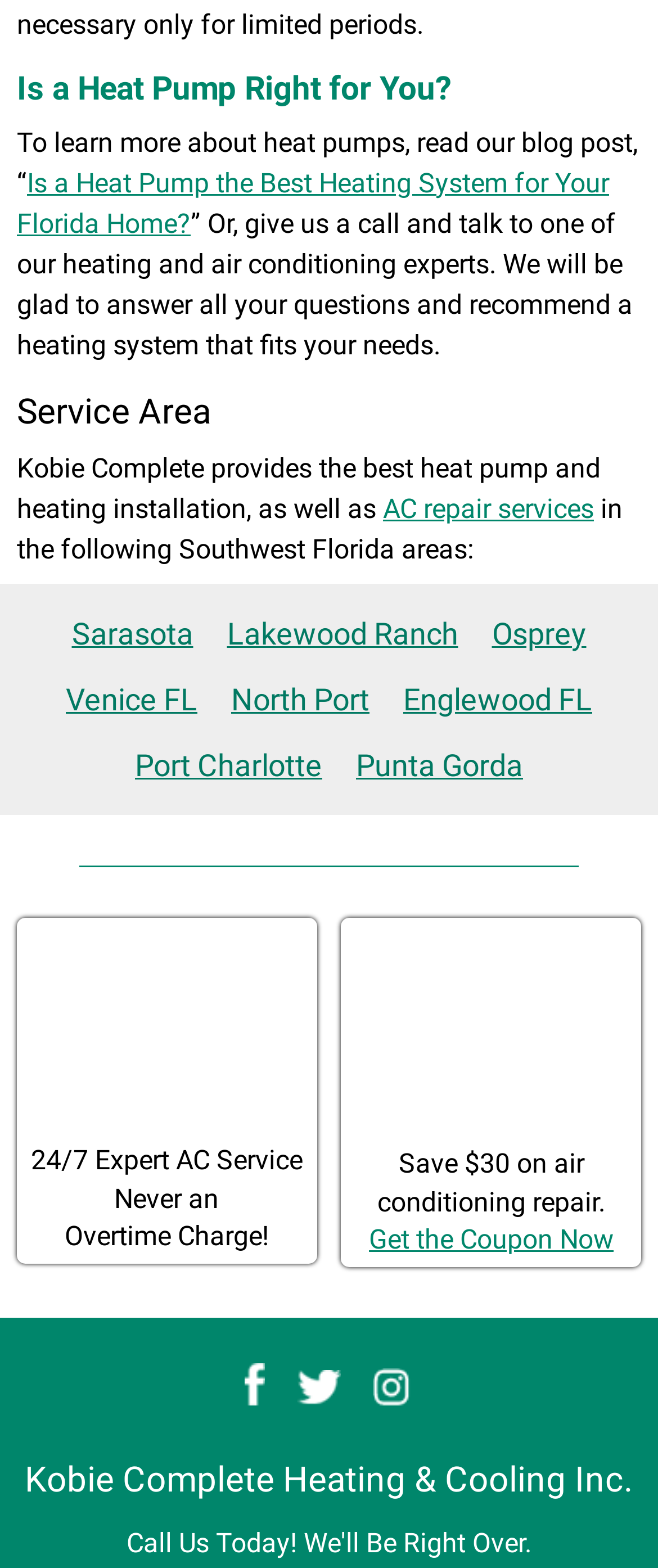How much can you save on air conditioning repair?
Based on the screenshot, give a detailed explanation to answer the question.

The webpage has a link '$30 off AC Service Graphic' and a text 'Save $30 on air conditioning repair.' which indicates that you can save $30 on air conditioning repair.